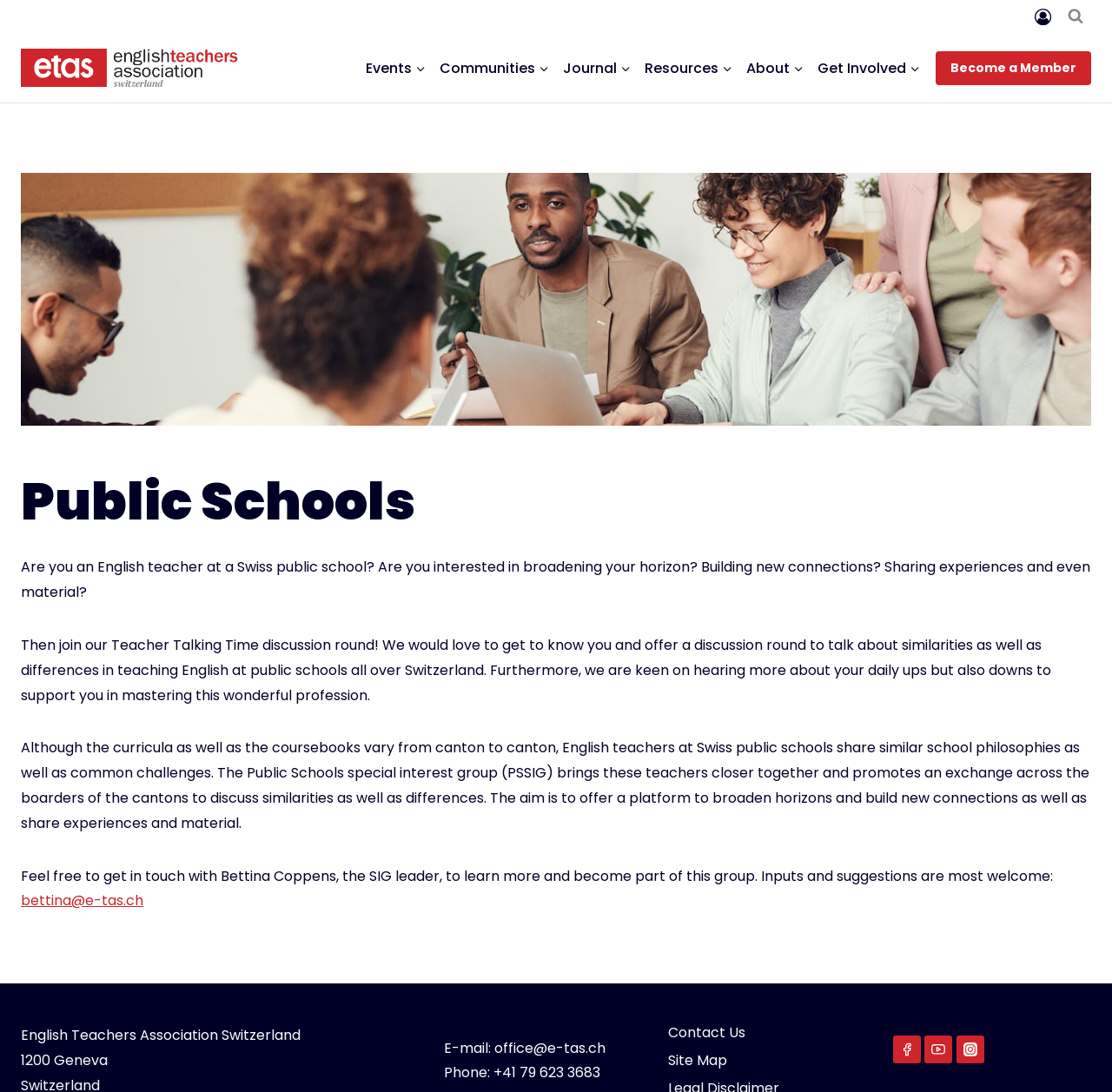Please identify the bounding box coordinates of the element that needs to be clicked to perform the following instruction: "Contact us".

[0.601, 0.933, 0.779, 0.959]